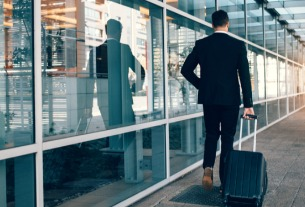Give a comprehensive caption for the image.

The image depicts a business traveler walking in an airport or transit area, showcasing a professional atmosphere. The individual, dressed in a sharp black suit and brown shoes, is pulling a sleek black suitcase behind them. Their reflection can be seen in the large glass windows adjacent to them, subtly highlighting the journey ahead. The modern architectural design around them creates a clean and sophisticated backdrop, evoking a sense of movement and anticipation that resonates with the theme of business travel, particularly relevant to the context of discussions around post-pandemic travel recovery and renewed corporate mobility.